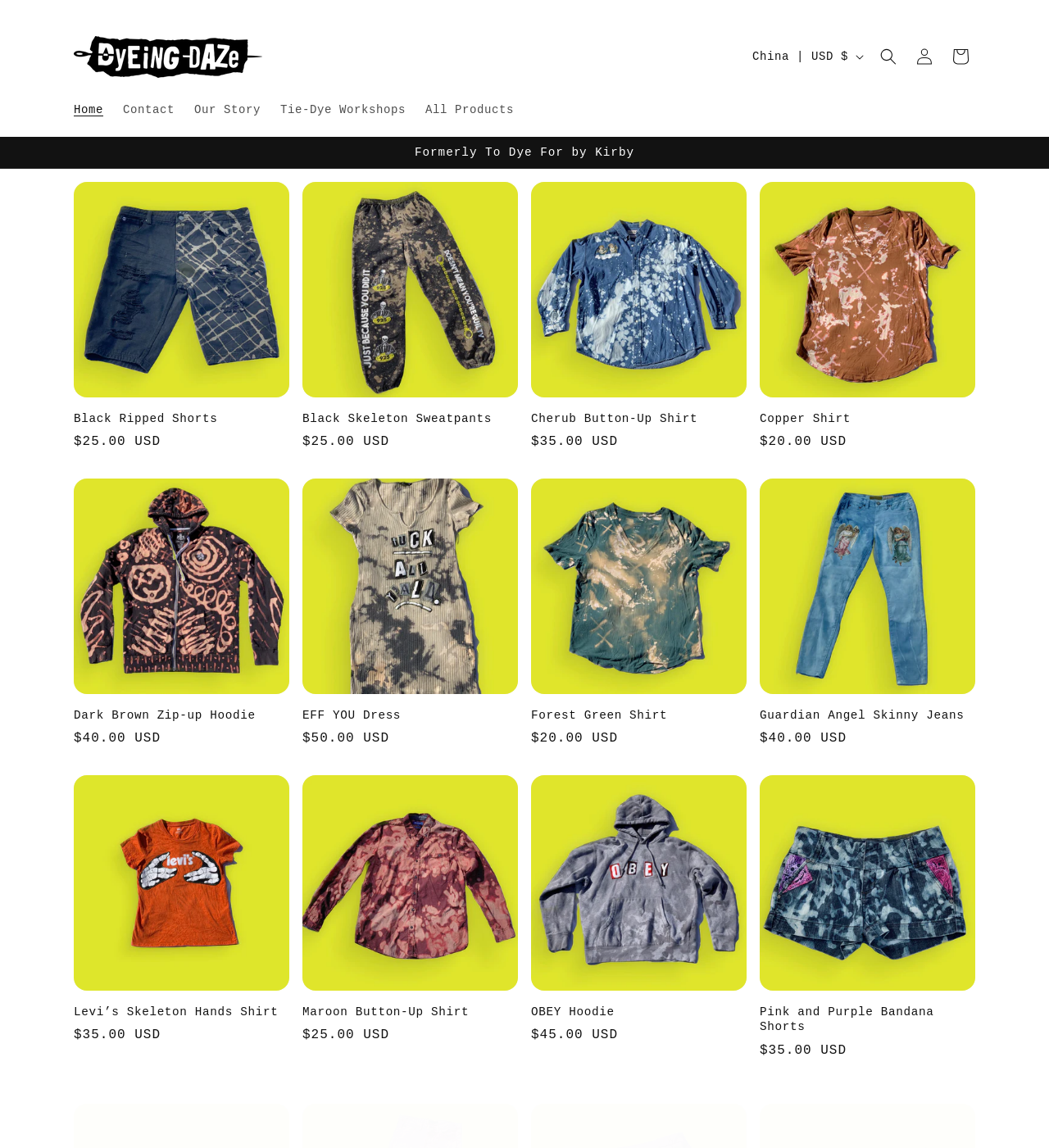Answer briefly with one word or phrase:
Is there a search button on the webpage?

Yes